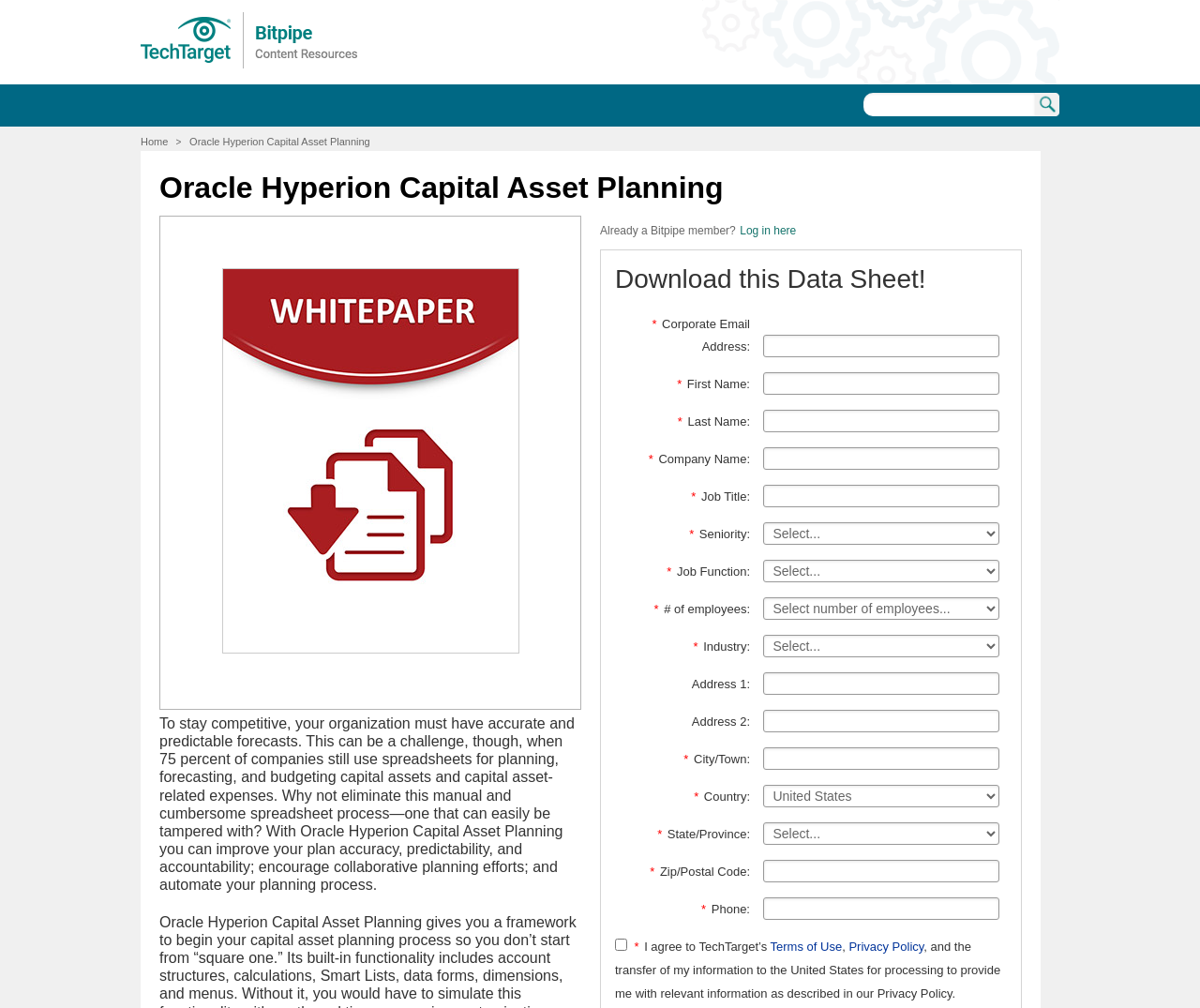What is the benefit of using Oracle Hyperion Capital Asset Planning?
Please answer the question with as much detail and depth as you can.

The webpage mentions that Oracle Hyperion Capital Asset Planning can encourage collaborative planning efforts, which suggests that one of the benefits of using this tool is to facilitate collaboration in the planning process.